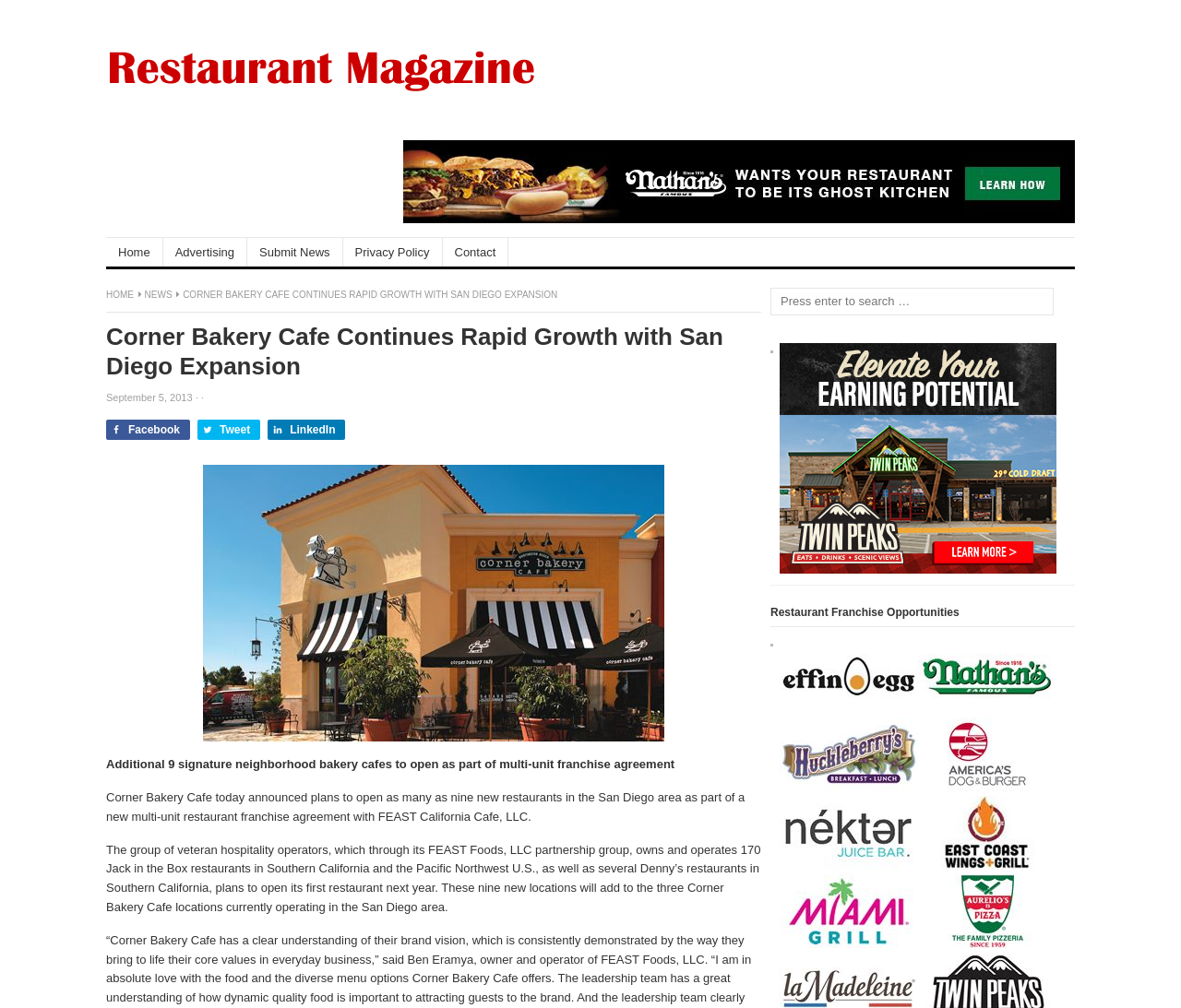Can you show the bounding box coordinates of the region to click on to complete the task described in the instruction: "Read the news about Corner Bakery Cafe"?

[0.155, 0.287, 0.472, 0.297]